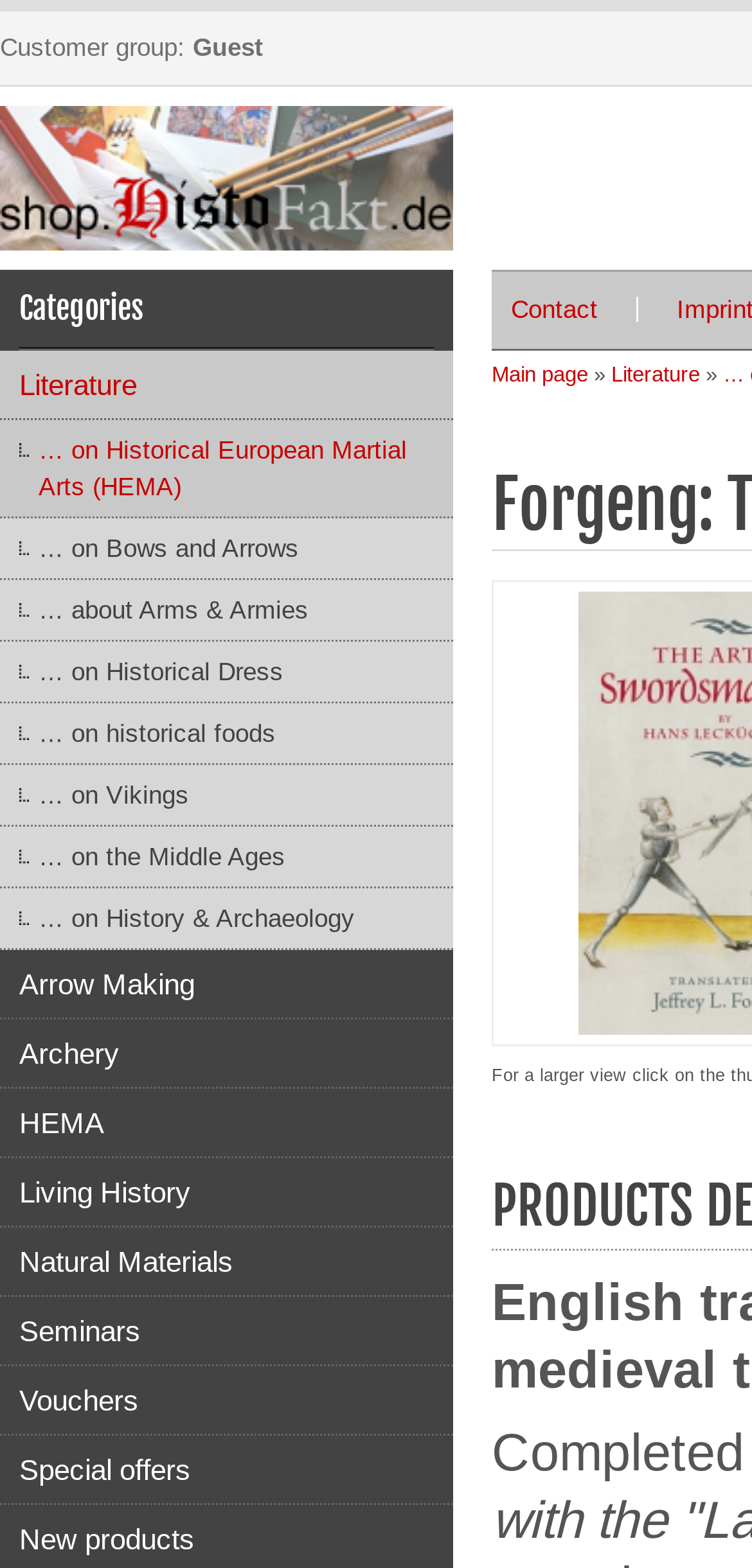Please identify the bounding box coordinates of the region to click in order to complete the given instruction: "Explore historical European martial arts". The coordinates should be four float numbers between 0 and 1, i.e., [left, top, right, bottom].

[0.0, 0.268, 0.603, 0.331]